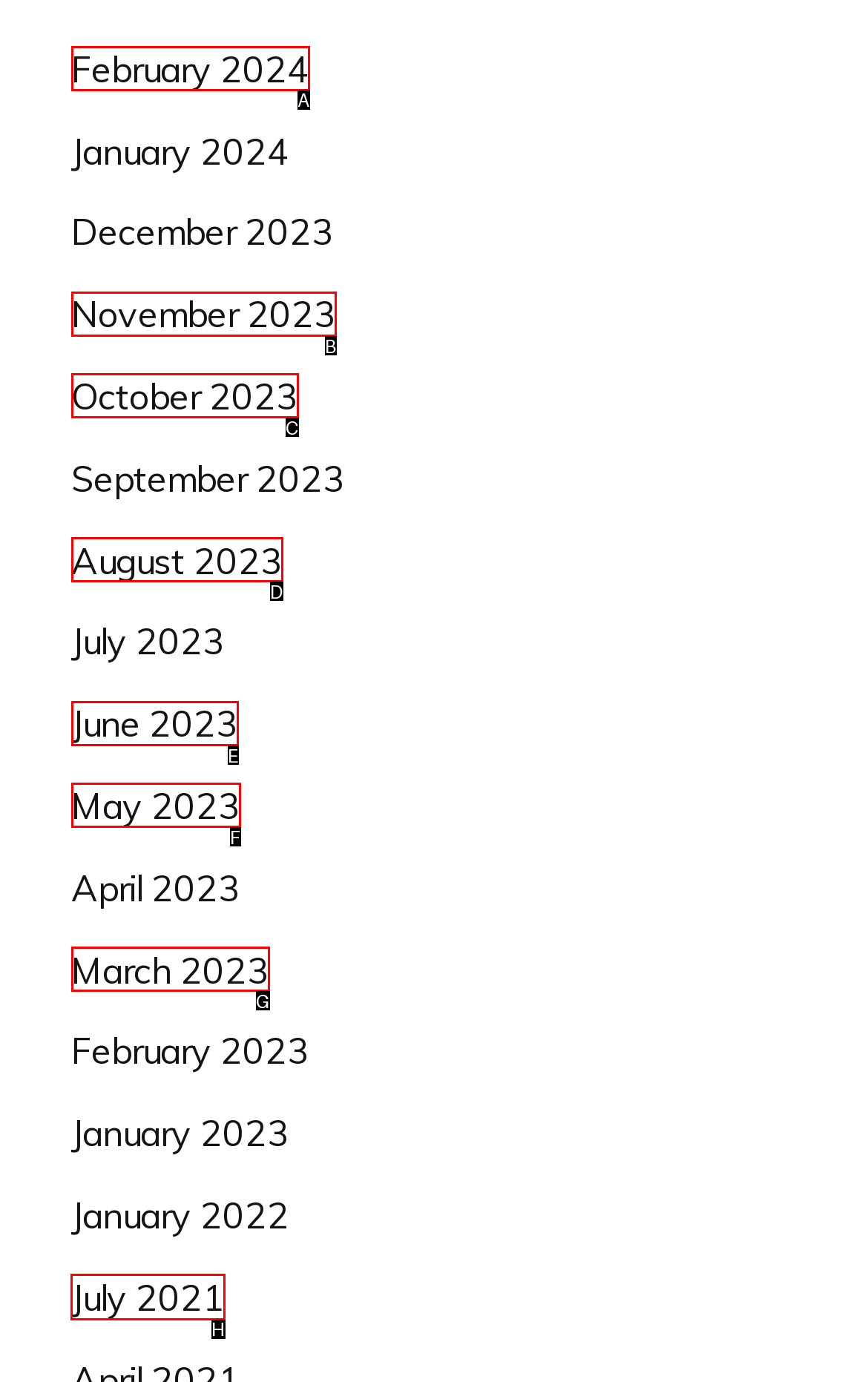Identify the correct lettered option to click in order to perform this task: Check July 2021. Respond with the letter.

H